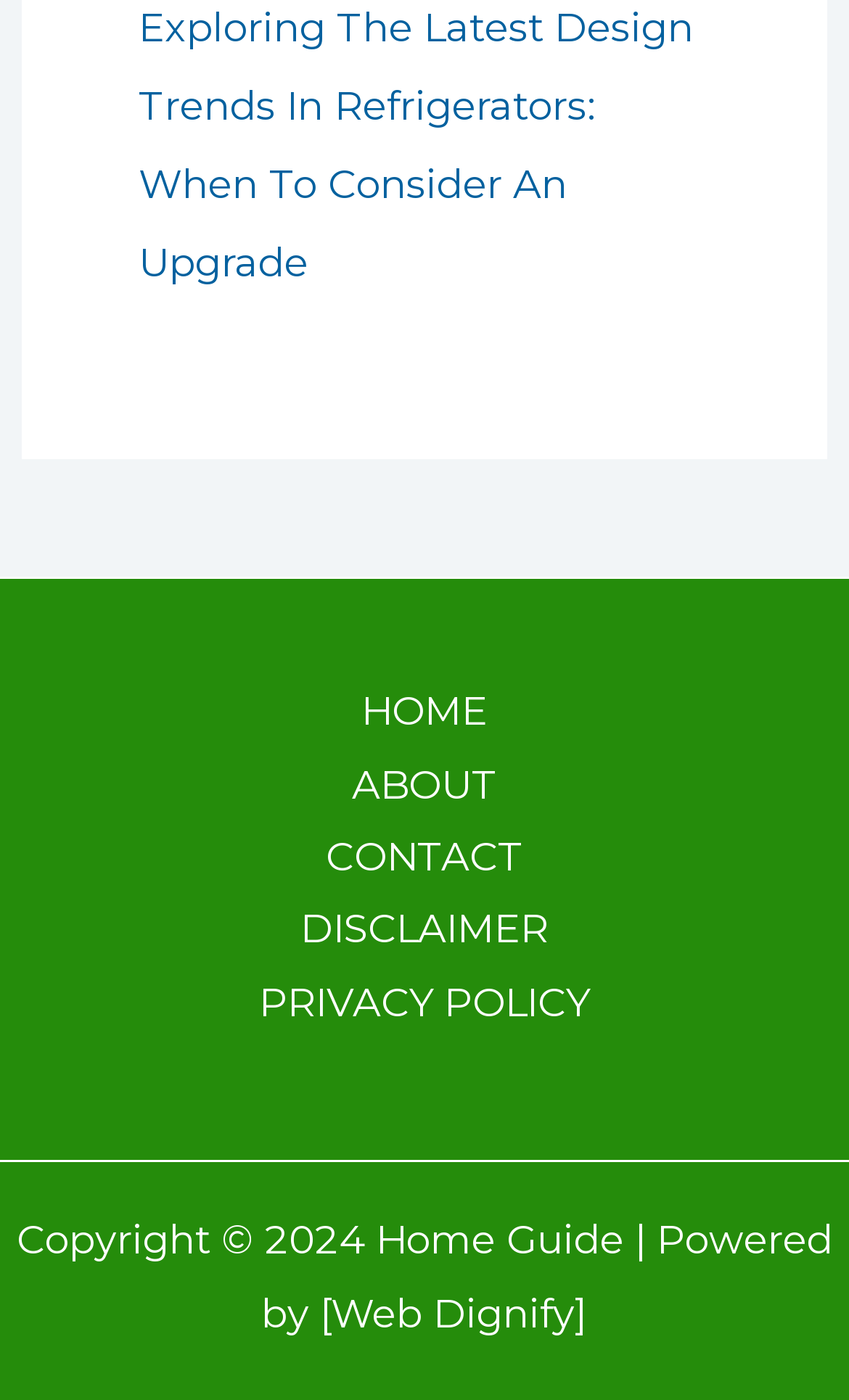How many navigation links are there?
Provide a concise answer using a single word or phrase based on the image.

5